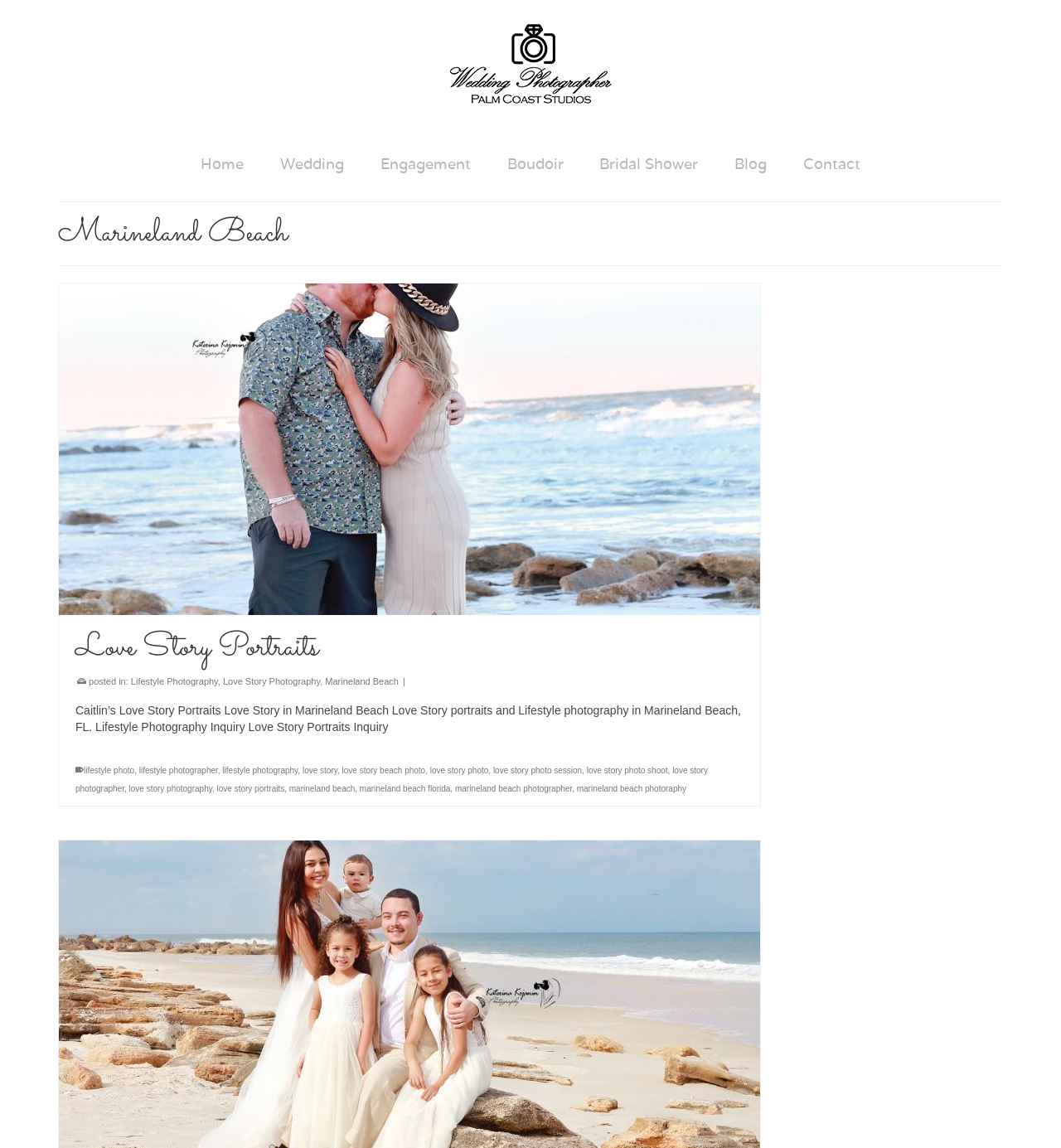Describe all the visual and textual components of the webpage comprehensively.

This webpage is about Photography Palm Coast Studio, specializing in love story and lifestyle photography in Mainland Beach, Florida. At the top left corner, there is a logo of Wedding Photographer Palm Coast Studios. Below the logo, there is a navigation menu with links to different sections of the website, including Home, Wedding, Engagement, Boudoir, Bridal Shower, Blog, and Contact.

On the left side of the page, there is a heading "Marineland Beach" followed by an article section. Within this section, there is a link to "Love Story Portraits" and a header with the same title. Below the header, there is a paragraph of text describing love story portraits and lifestyle photography in Marineland Beach, FL.

To the right of the article section, there is a complementary section that takes up about a quarter of the page width. At the bottom of the page, there is a footer section with links to various photography-related keywords, such as lifestyle photo, lifestyle photographer, love story, and Marineland Beach.

On the bottom right corner, there is a "To Top" button that allows users to scroll back to the top of the page. Overall, the webpage has a clean layout with clear headings and concise text, making it easy to navigate and understand the services offered by Photography Palm Coast Studio.